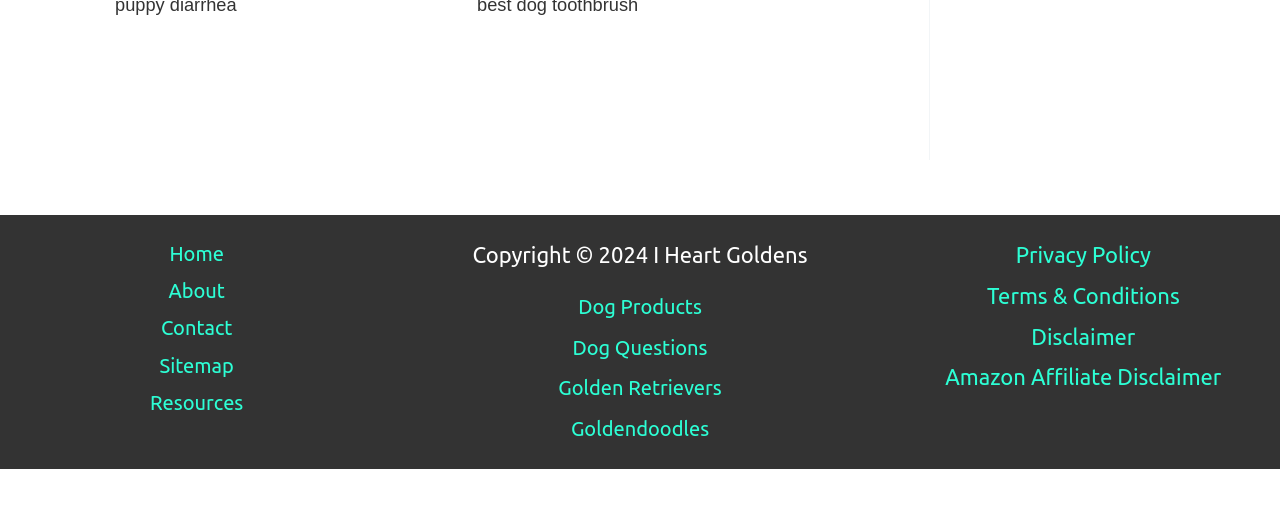Point out the bounding box coordinates of the section to click in order to follow this instruction: "Click on 'Contact'".

None